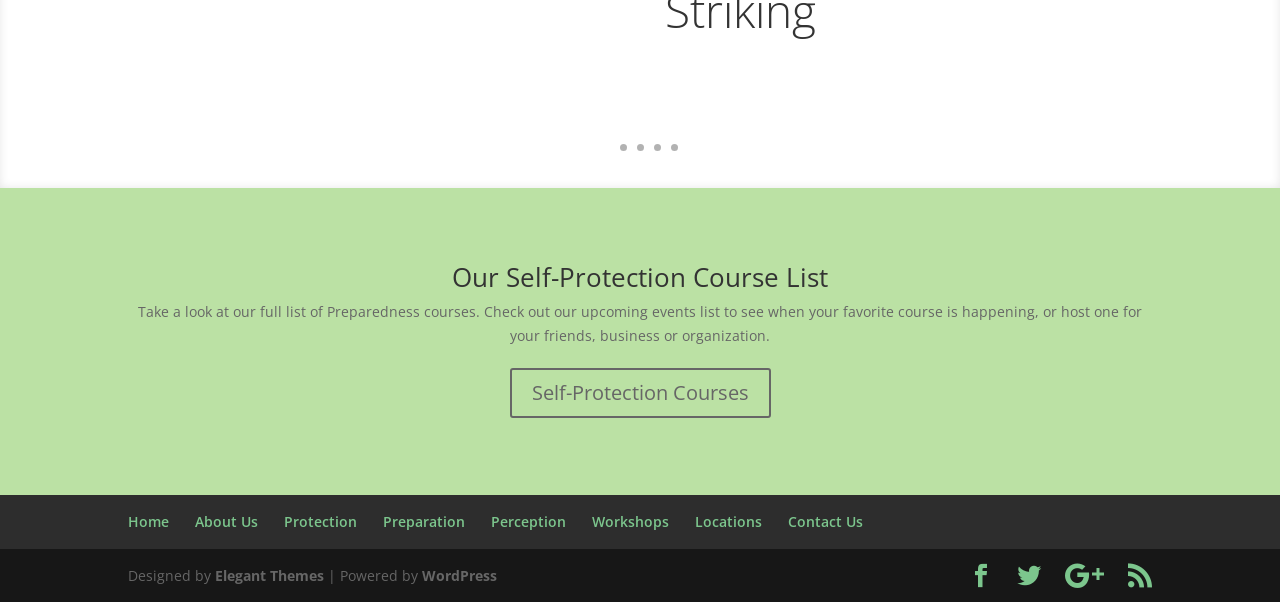Identify the bounding box coordinates for the UI element described as follows: Contact Us. Use the format (top-left x, top-left y, bottom-right x, bottom-right y) and ensure all values are floating point numbers between 0 and 1.

[0.616, 0.85, 0.674, 0.882]